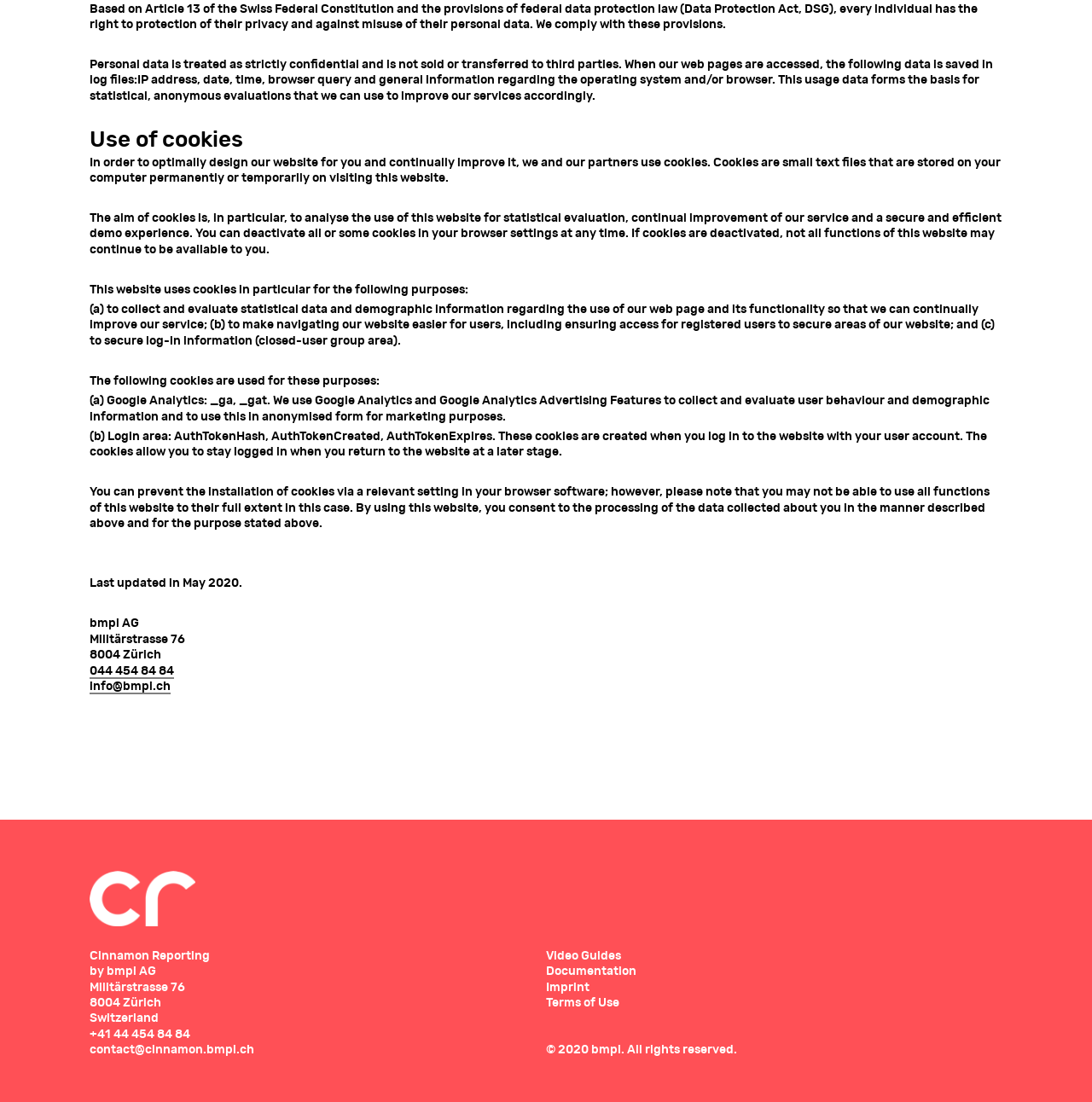Based on the element description: "Documentation", identify the bounding box coordinates for this UI element. The coordinates must be four float numbers between 0 and 1, listed as [left, top, right, bottom].

[0.5, 0.876, 0.583, 0.887]